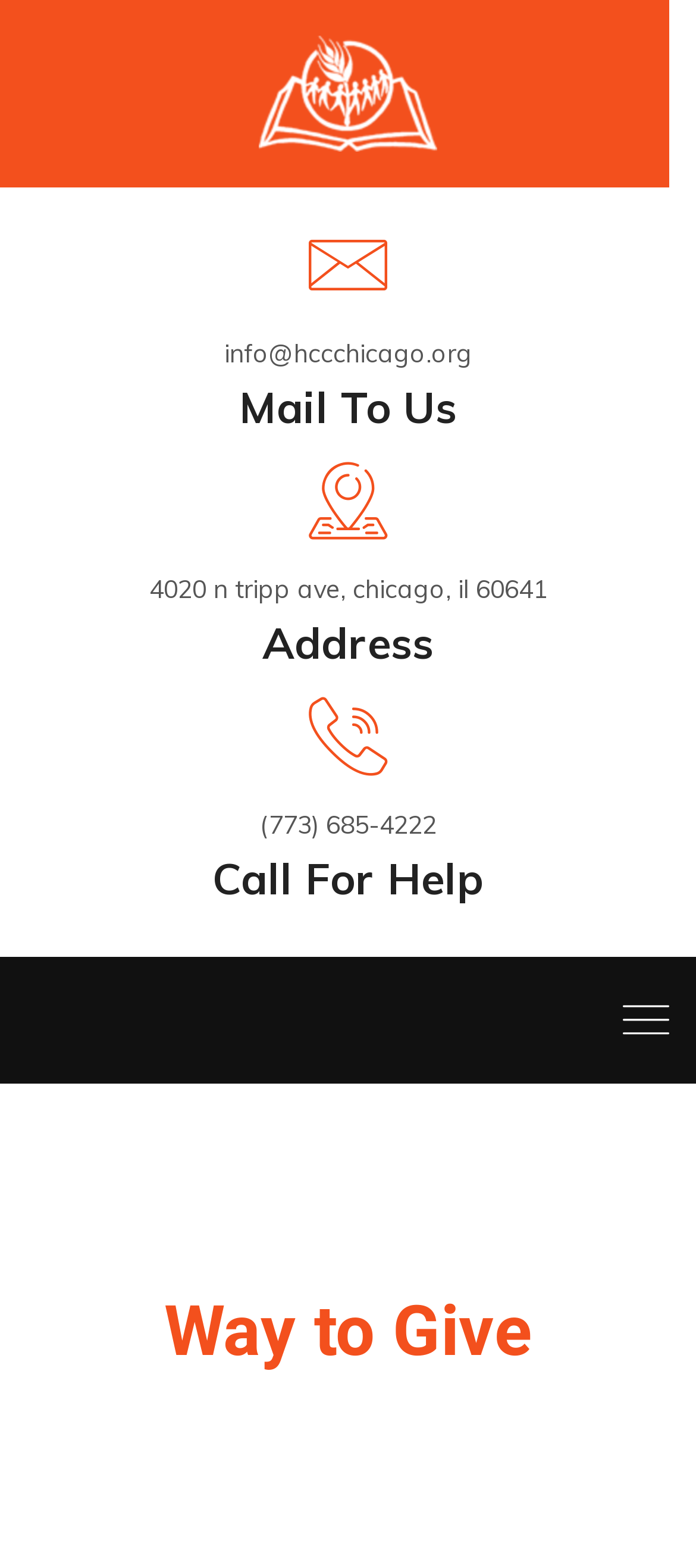Bounding box coordinates should be provided in the format (top-left x, top-left y, bottom-right x, bottom-right y) with all values between 0 and 1. Identify the bounding box for this UI element: title="Harvest Christian Center"

[0.372, 0.046, 0.628, 0.069]